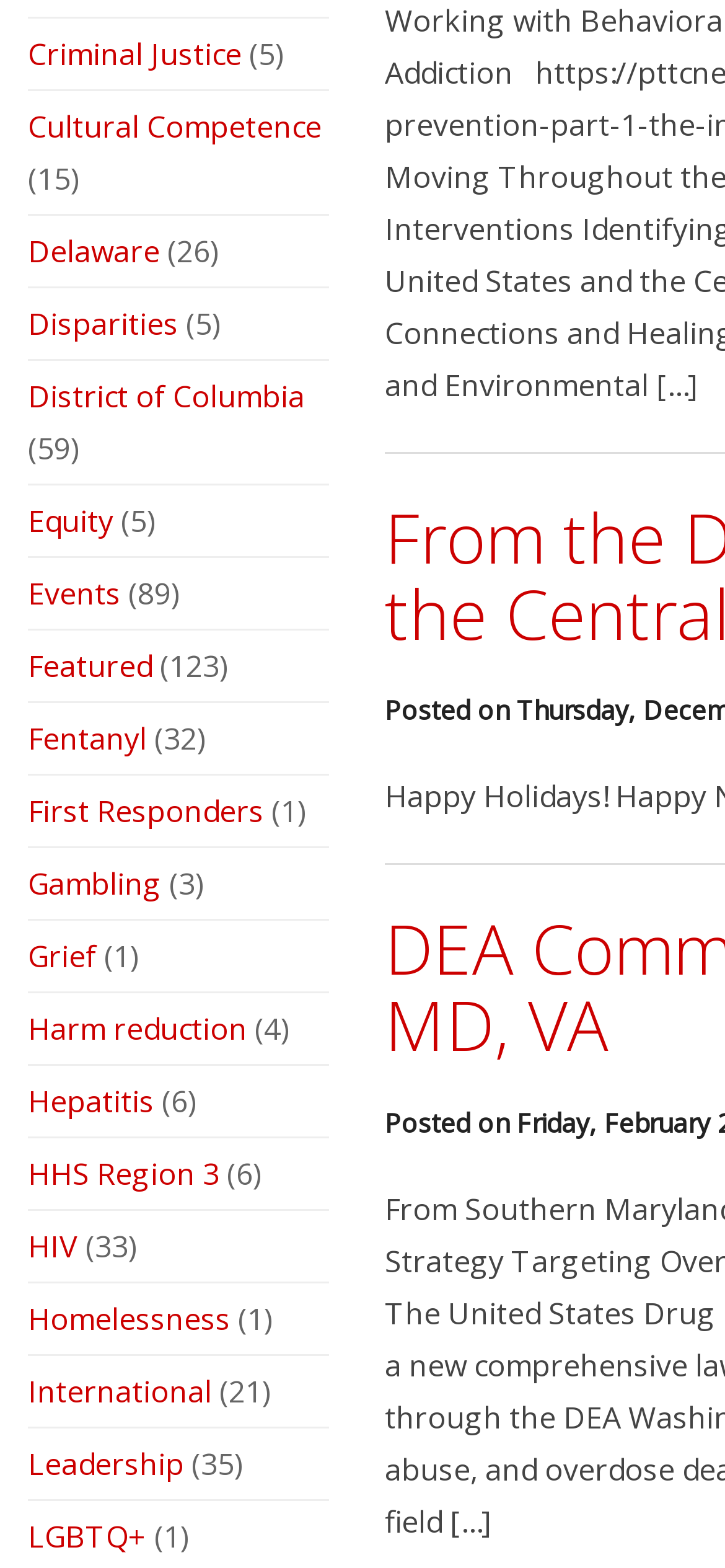Please give a succinct answer to the question in one word or phrase:
What is the first link on the webpage?

Criminal Justice